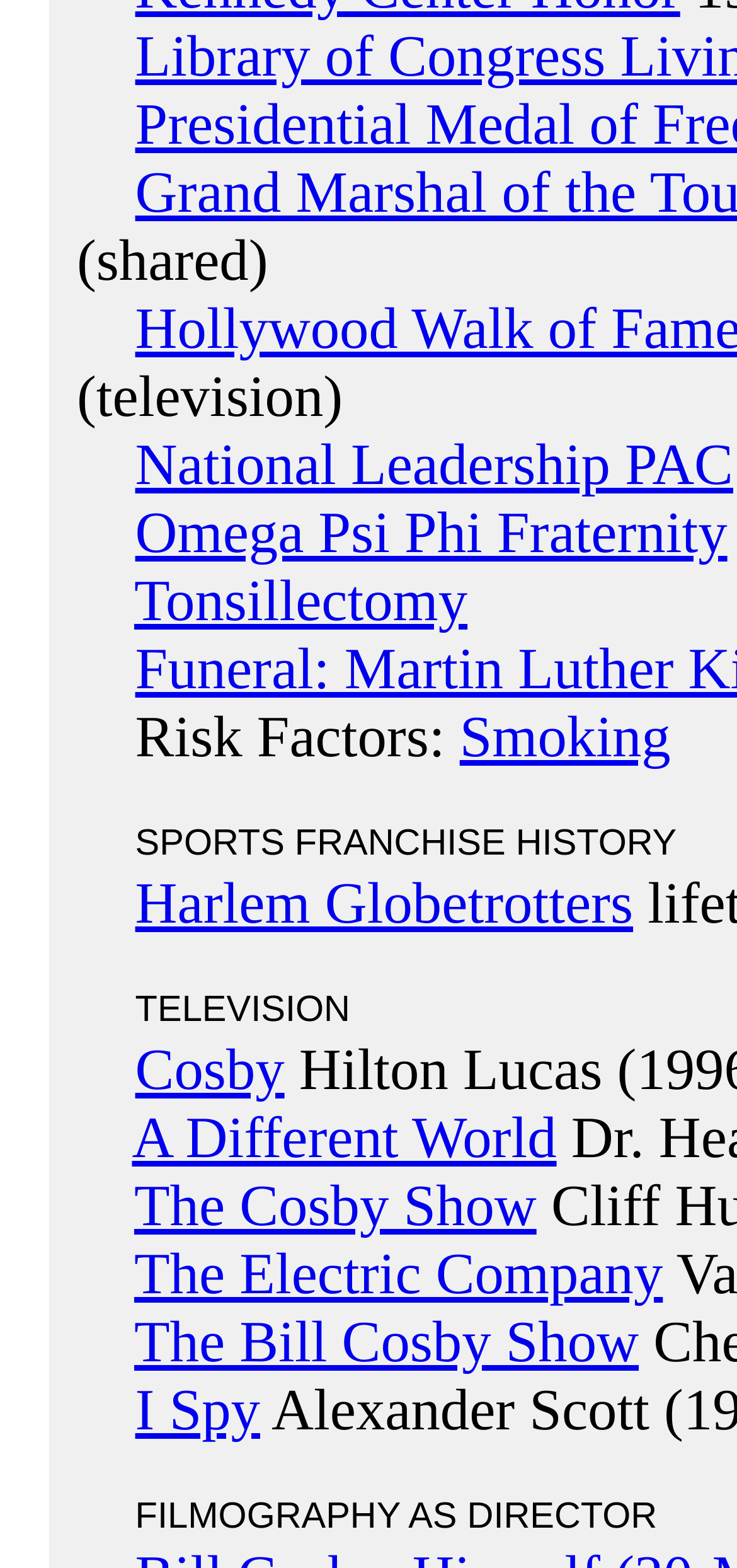Answer the following inquiry with a single word or phrase:
How many links are there on the webpage?

14